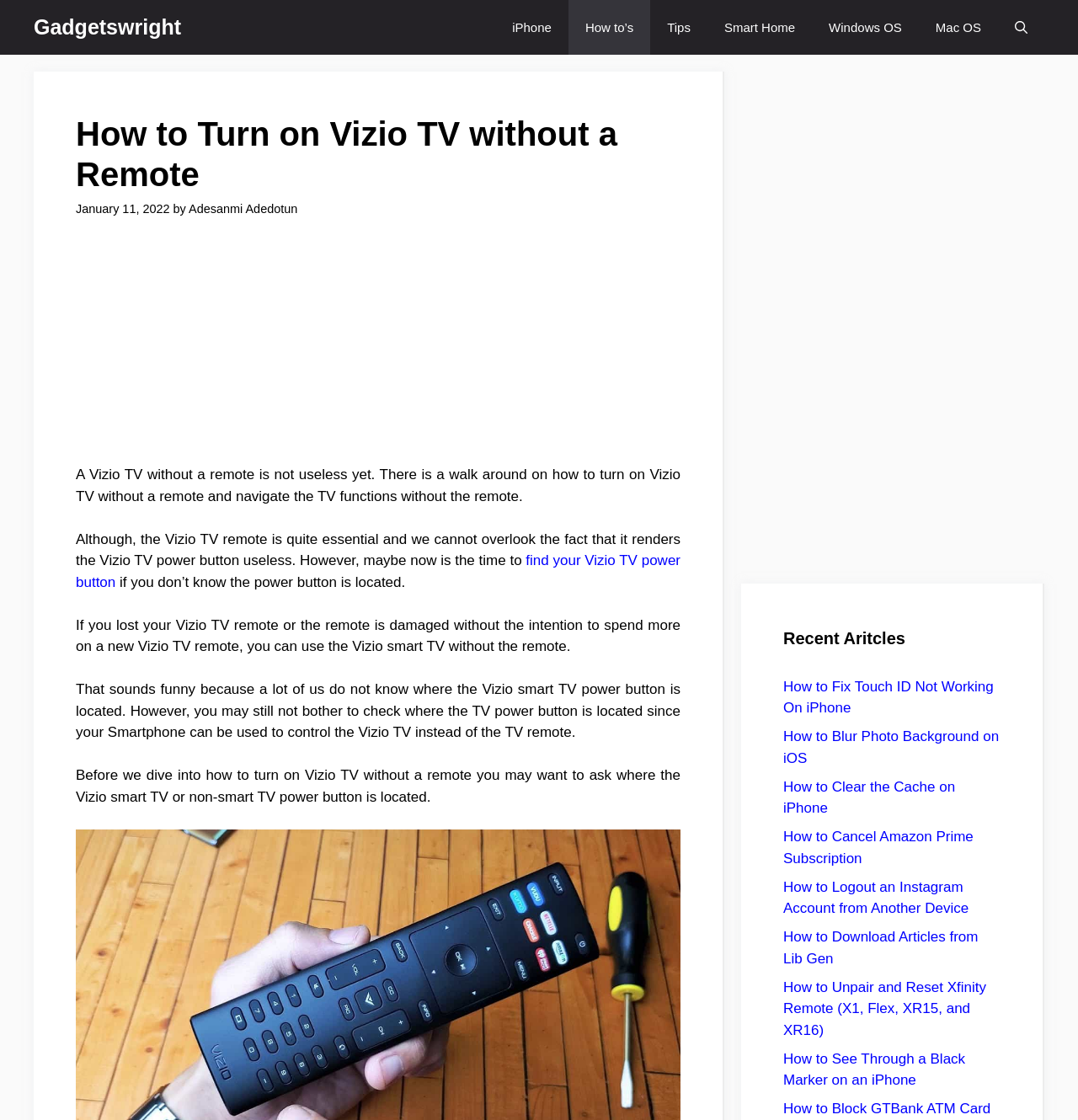Could you find the bounding box coordinates of the clickable area to complete this instruction: "Click on the 'How to Fix Touch ID Not Working On iPhone' link"?

[0.727, 0.606, 0.922, 0.639]